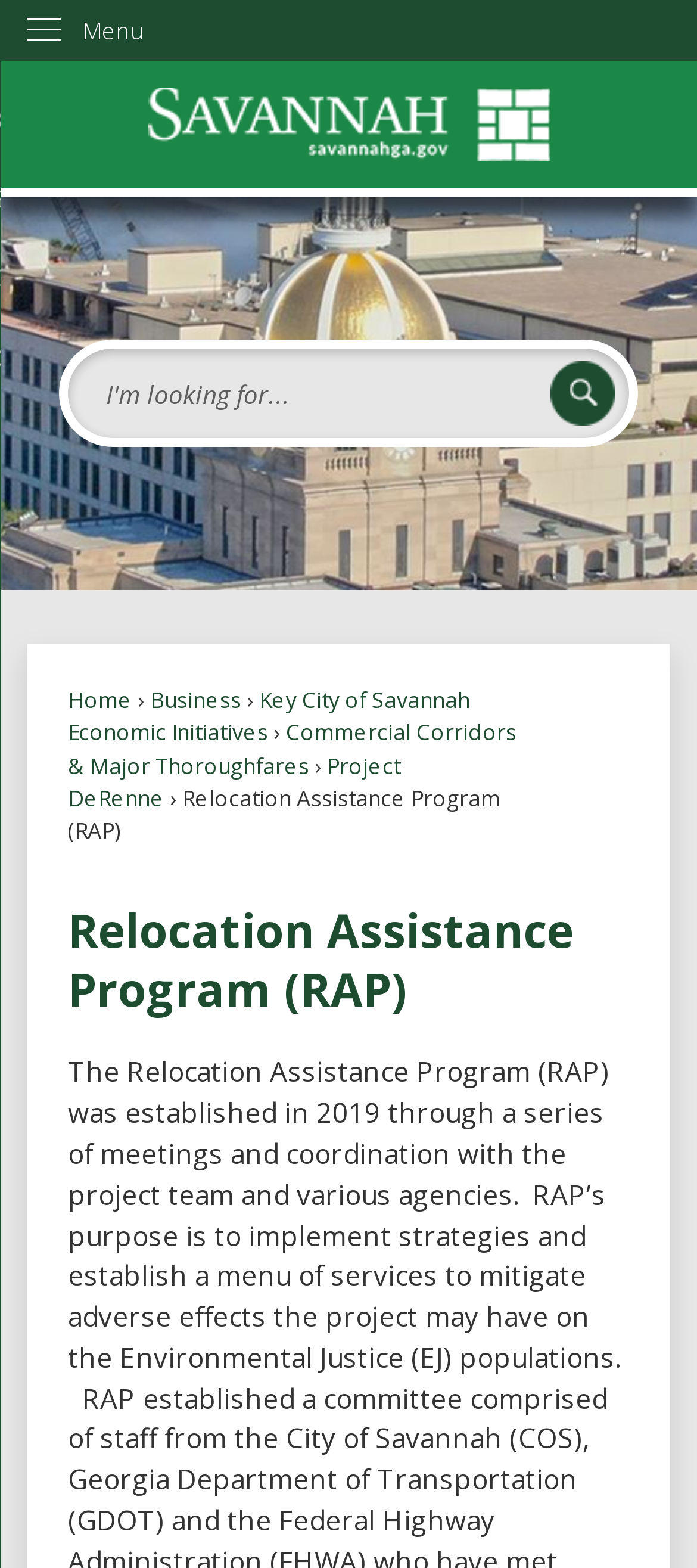Can you provide the bounding box coordinates for the element that should be clicked to implement the instruction: "Search for something"?

[0.098, 0.223, 0.902, 0.28]